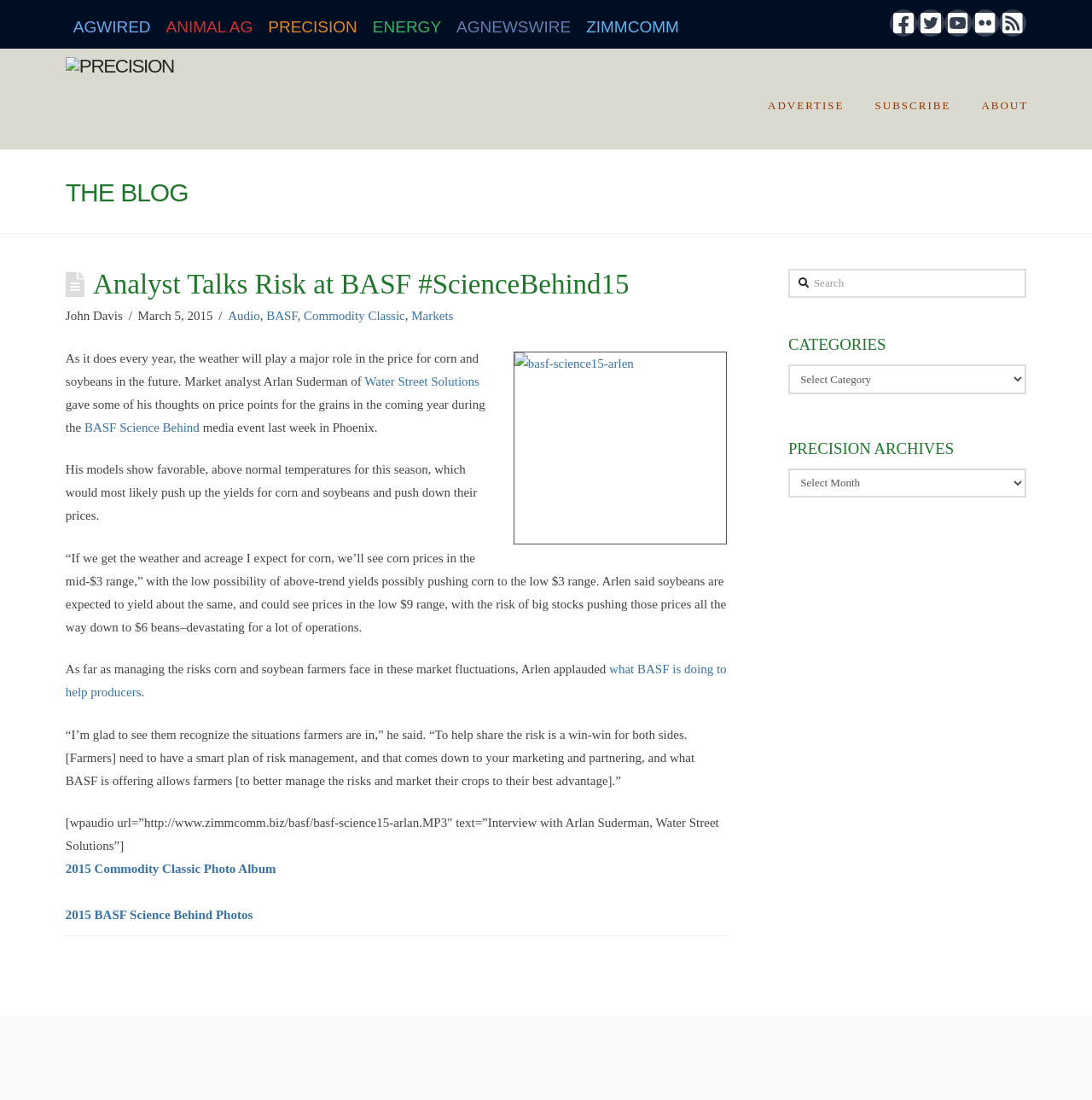Please respond in a single word or phrase: 
What is the name of the analyst who talks about risk at BASF?

Arlan Suderman